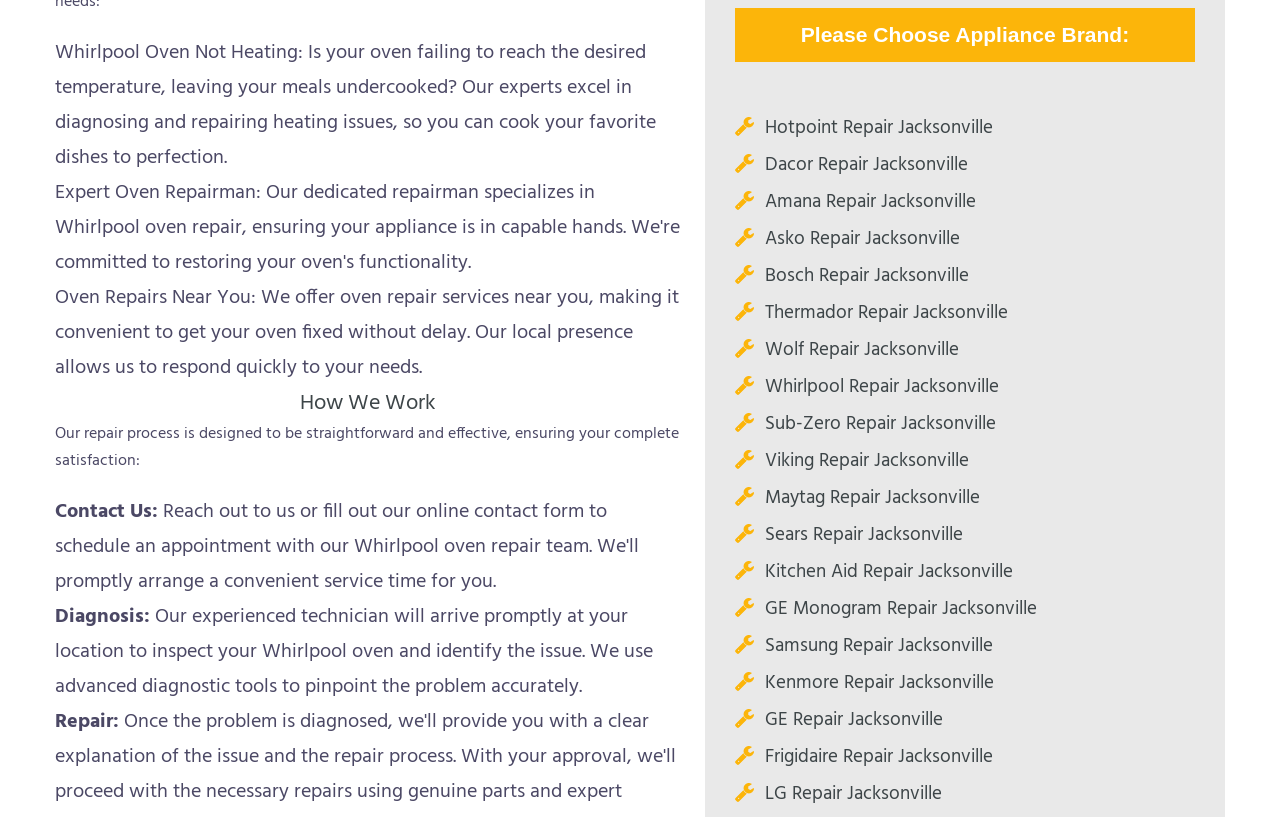Indicate the bounding box coordinates of the element that must be clicked to execute the instruction: "Click Whirlpool Repair Jacksonville". The coordinates should be given as four float numbers between 0 and 1, i.e., [left, top, right, bottom].

[0.598, 0.455, 0.78, 0.492]